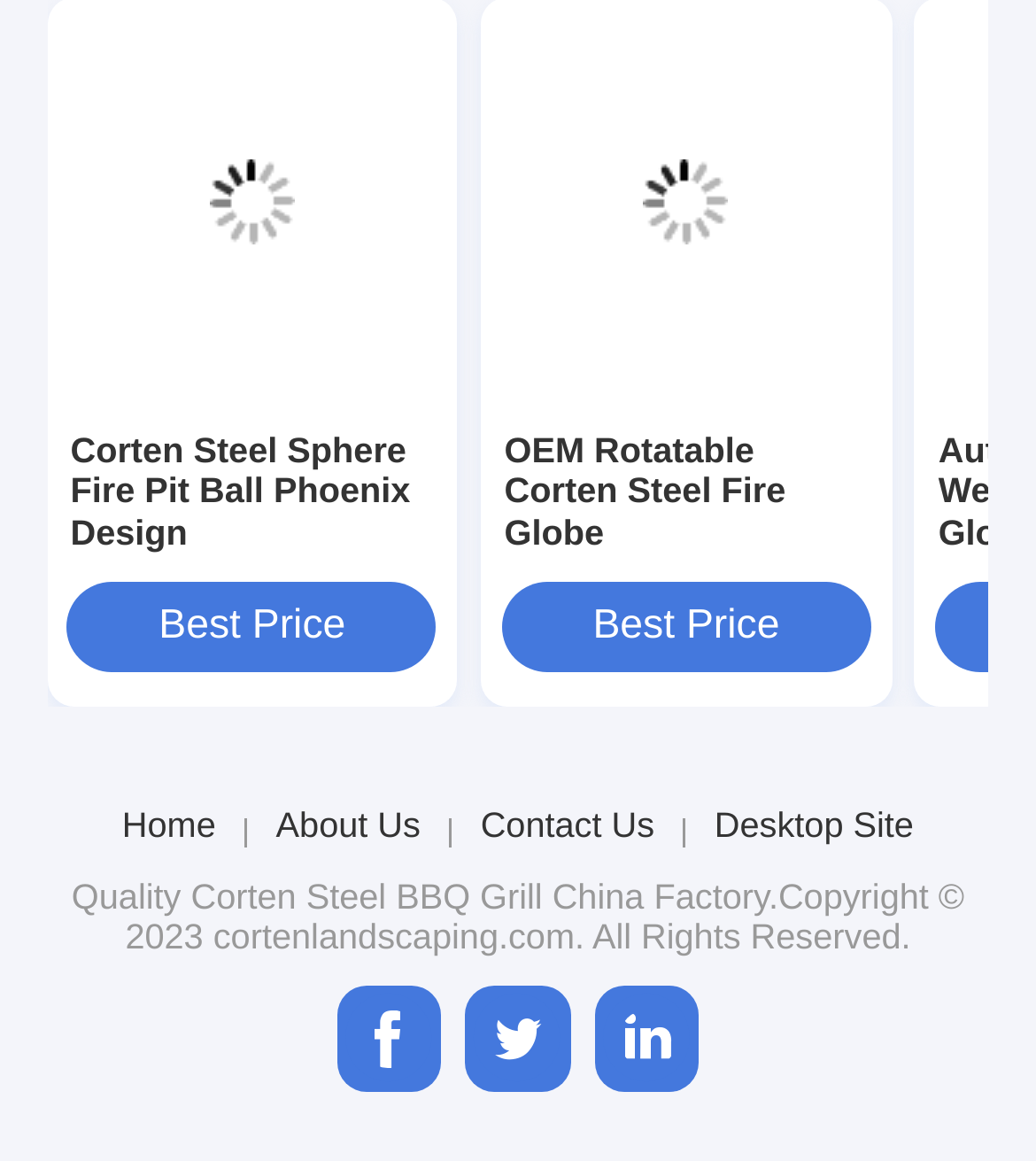Please identify the coordinates of the bounding box for the clickable region that will accomplish this instruction: "Learn about Corten Steel BBQ Grill".

[0.184, 0.755, 0.524, 0.789]